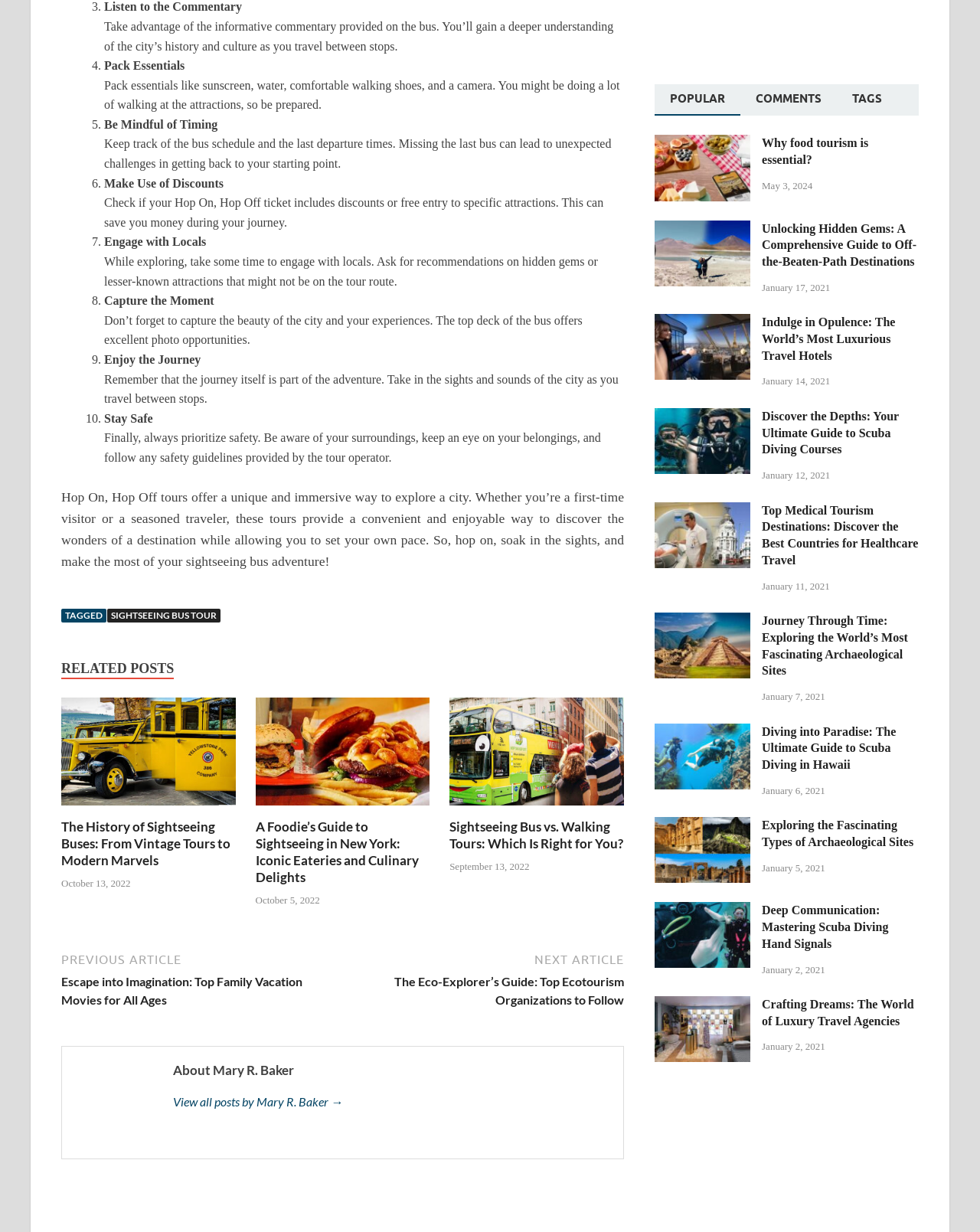Pinpoint the bounding box coordinates of the clickable area necessary to execute the following instruction: "Read 'The History of Sightseeing Buses: From Vintage Tours to Modern Marvels'". The coordinates should be given as four float numbers between 0 and 1, namely [left, top, right, bottom].

[0.062, 0.664, 0.241, 0.706]